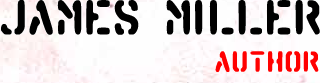Generate a detailed caption that describes the image.

The image features the name "JAMES MILLER" prominently displayed in bold, capital letters. The word "AUTHOR" appears below in a striking red font, contrasting with the black text above. This visual presentation effectively highlights James Miller's identity as an author, likely associated with works that explore complex and engaging themes. The simplistic yet impactful design suggests a modern aesthetic, appealing to readers and drawing attention to his creative contributions in literature.